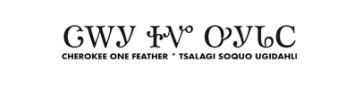Please provide a comprehensive answer to the question based on the screenshot: What is the significance of the publication's logo design?

The caption states that the design of the logo reflects a blend of traditional and contemporary aesthetics, highlighting the significance of the publication within the Cherokee community, which suggests that the logo is a representation of the publication's commitment to preserving traditional culture while also being modern and relevant.